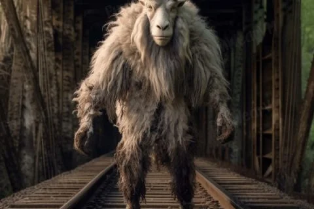Describe all the elements in the image with great detail.

The image features a creature resembling a cryptid known as the Squonk, a fantastical being from Pennsylvania folklore. Depicted in a haunting environment, the Squonk stands forlornly on a set of rusted railroad tracks, its shaggy coat and human-like posture evoking an aura of melancholy. The background reveals a derelict train bridge layered with overgrown foliage, hinting at an eerie and abandoned setting. The Squonk's expression appears somber, reinforcing the lore surrounding this mythical creature, which is said to mourn its own appearance due to its perceived ugliness. This visual encapsulates the mystique and sadness associated with the Squonk, inviting viewers to ponder the stories hidden within the world of cryptids.